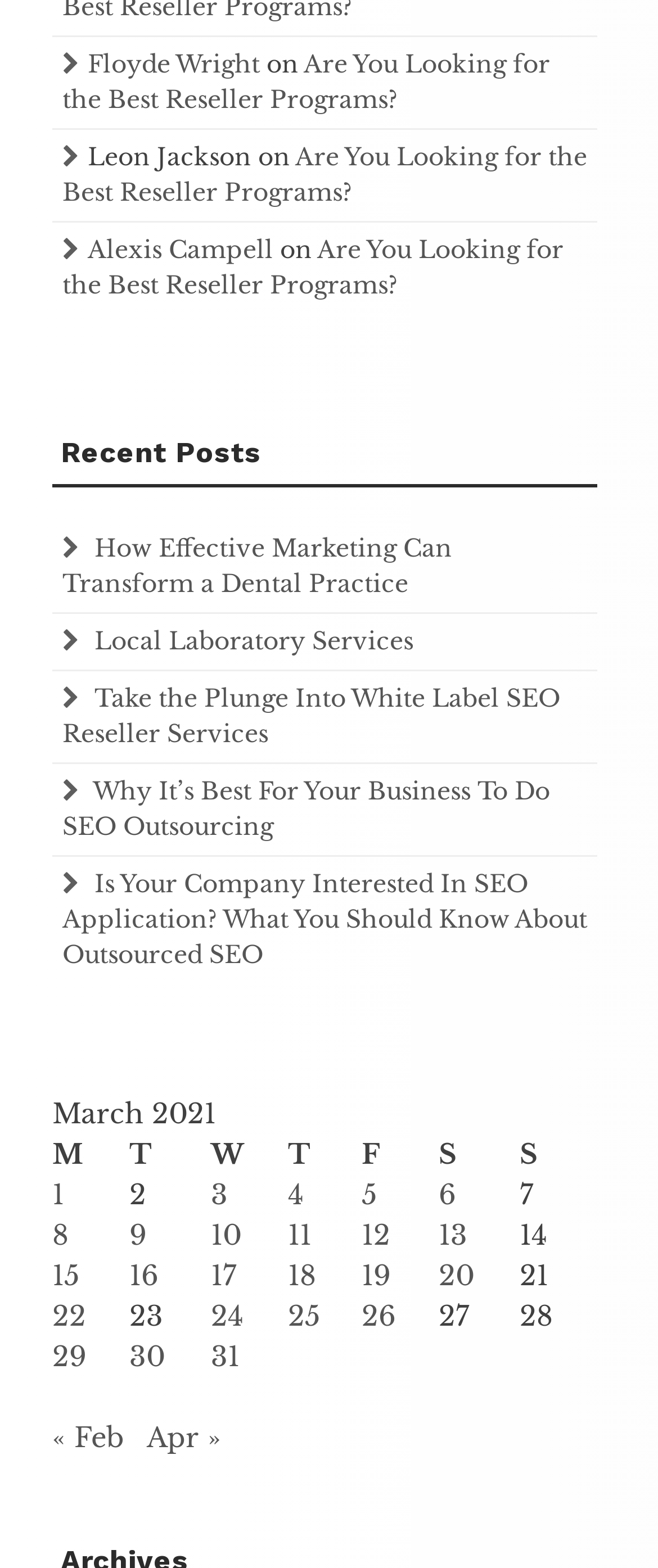Pinpoint the bounding box coordinates of the clickable area needed to execute the instruction: "Read the post 'I made a Spot-it Clone'". The coordinates should be specified as four float numbers between 0 and 1, i.e., [left, top, right, bottom].

None